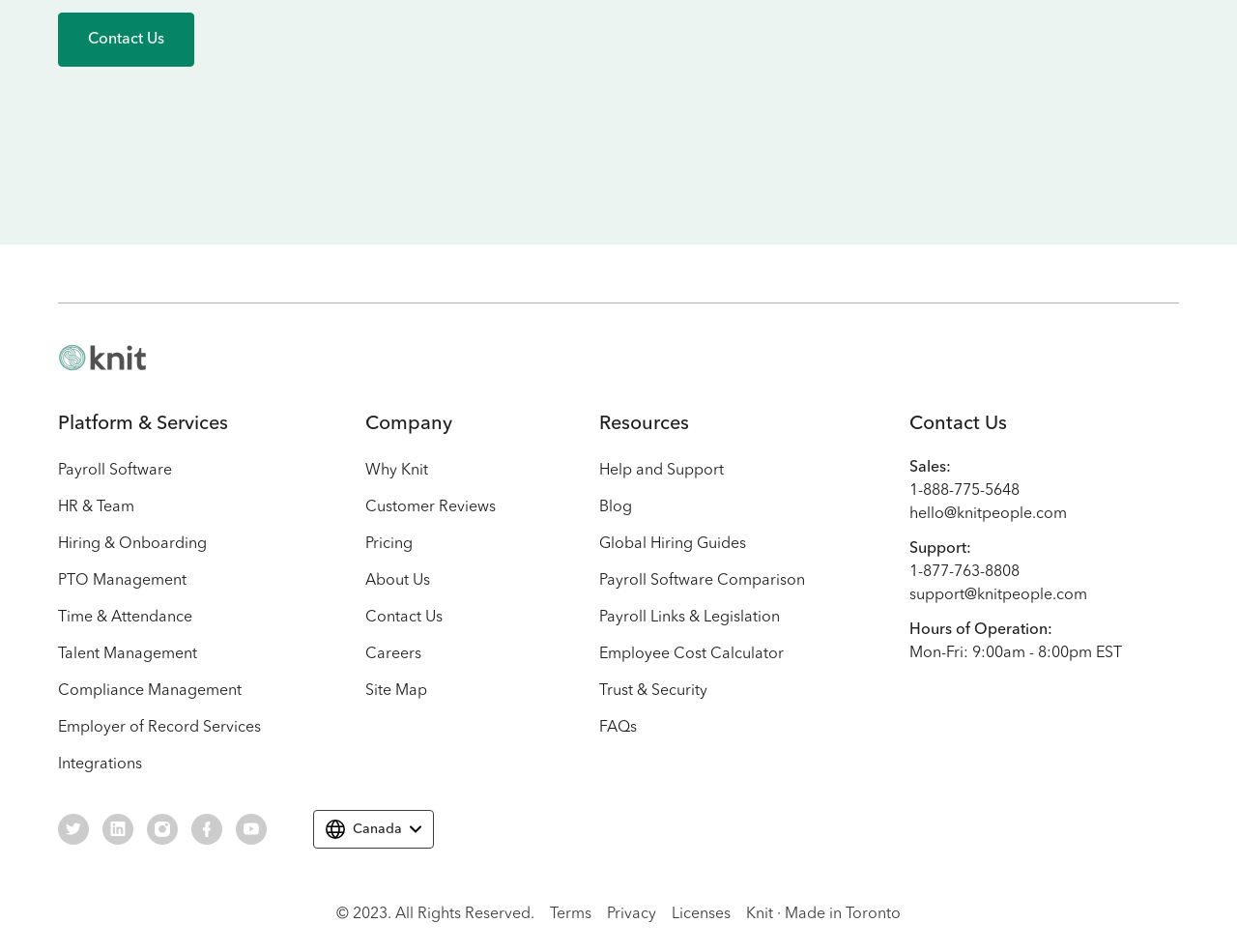What are the hours of operation?
Using the image as a reference, give a one-word or short phrase answer.

Mon-Fri: 9:00am - 8:00pm EST